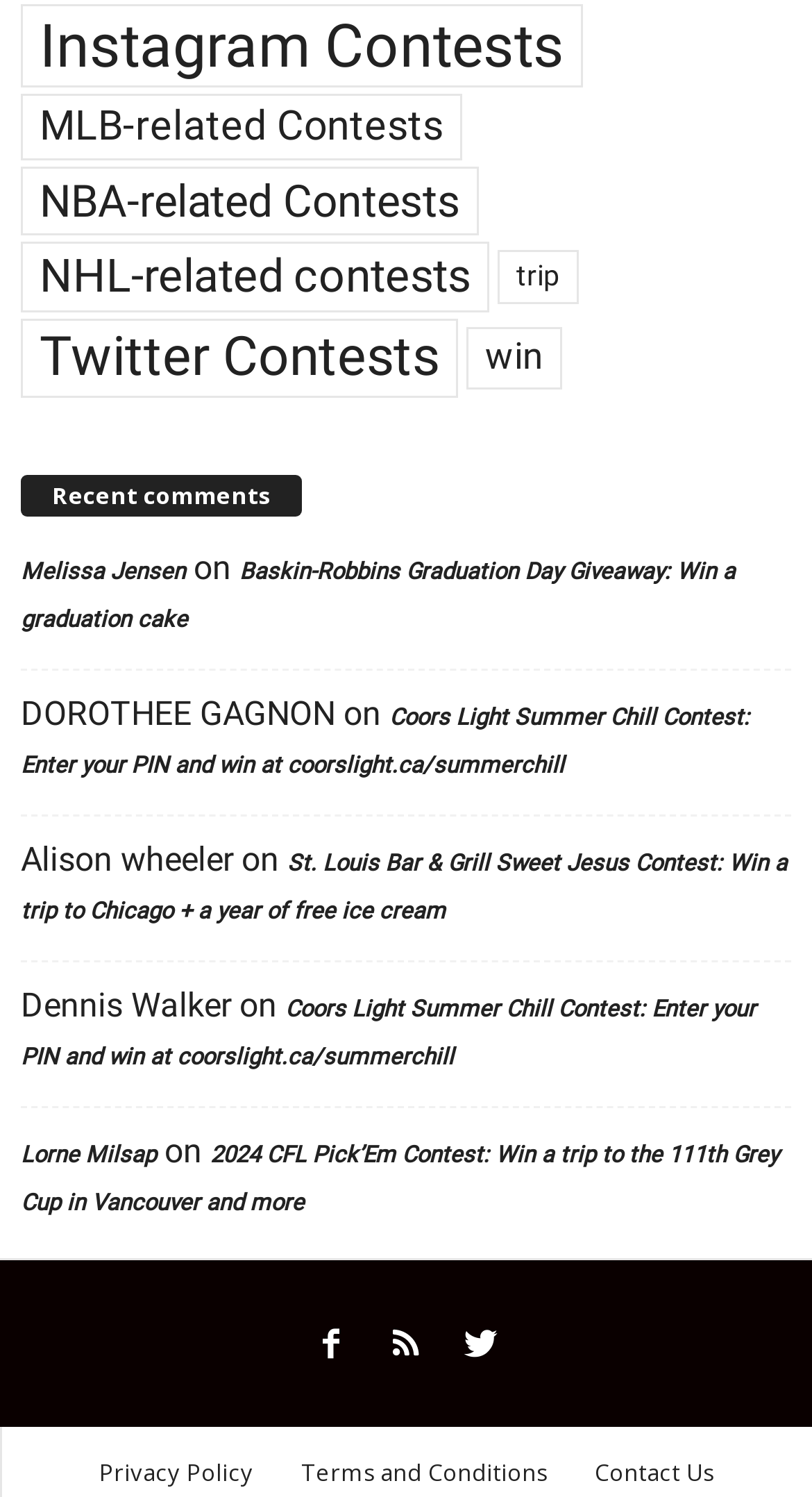Please determine the bounding box coordinates of the element's region to click in order to carry out the following instruction: "Read recent comments". The coordinates should be four float numbers between 0 and 1, i.e., [left, top, right, bottom].

[0.026, 0.317, 0.372, 0.348]